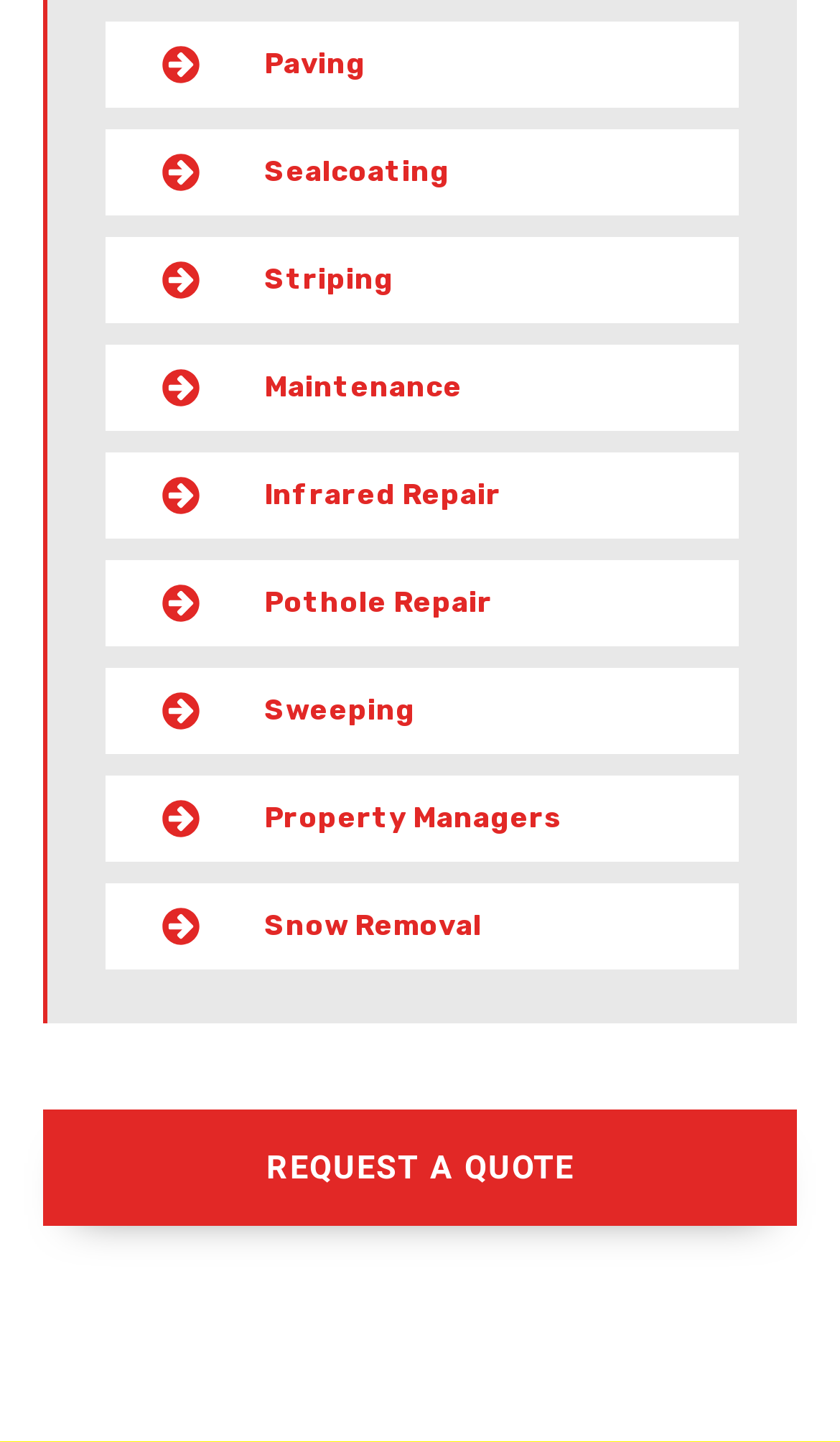Bounding box coordinates are specified in the format (top-left x, top-left y, bottom-right x, bottom-right y). All values are floating point numbers bounded between 0 and 1. Please provide the bounding box coordinate of the region this sentence describes: Read

None